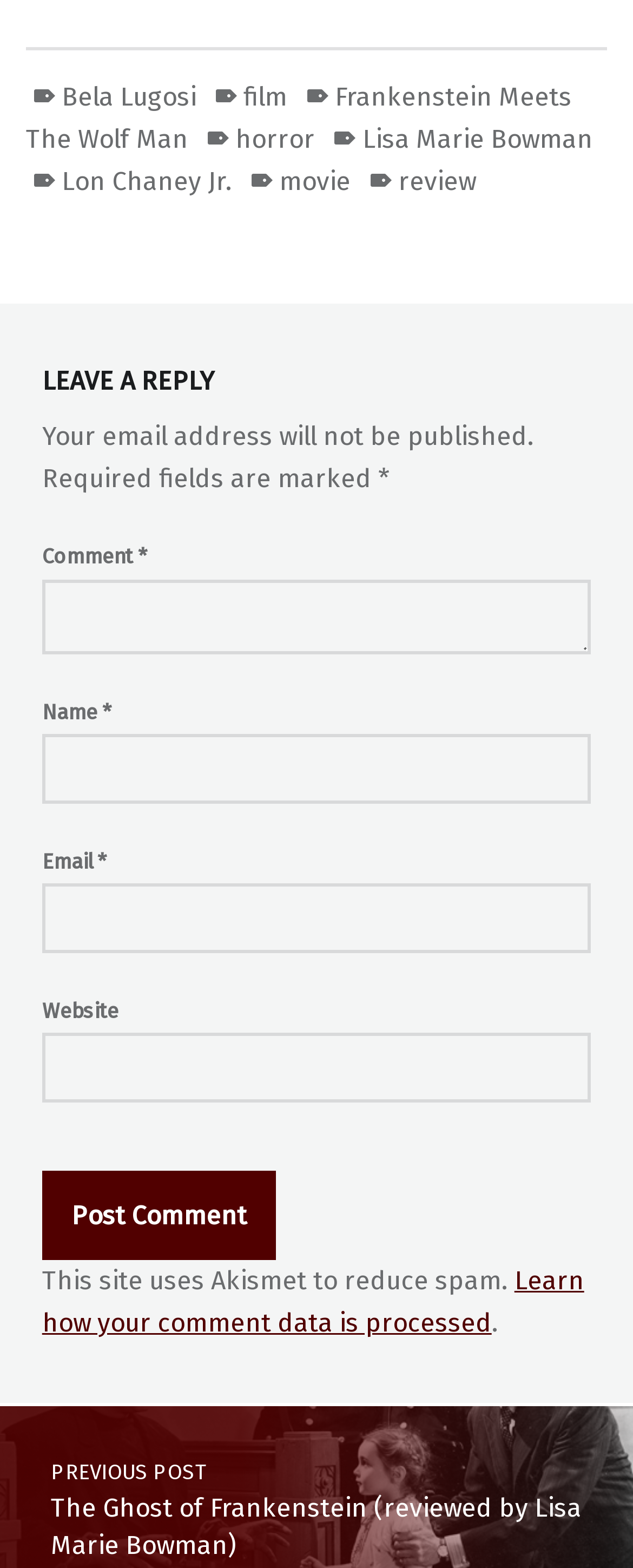Determine the bounding box coordinates of the region I should click to achieve the following instruction: "Enter your name in the 'Name' field". Ensure the bounding box coordinates are four float numbers between 0 and 1, i.e., [left, top, right, bottom].

[0.066, 0.468, 0.934, 0.512]